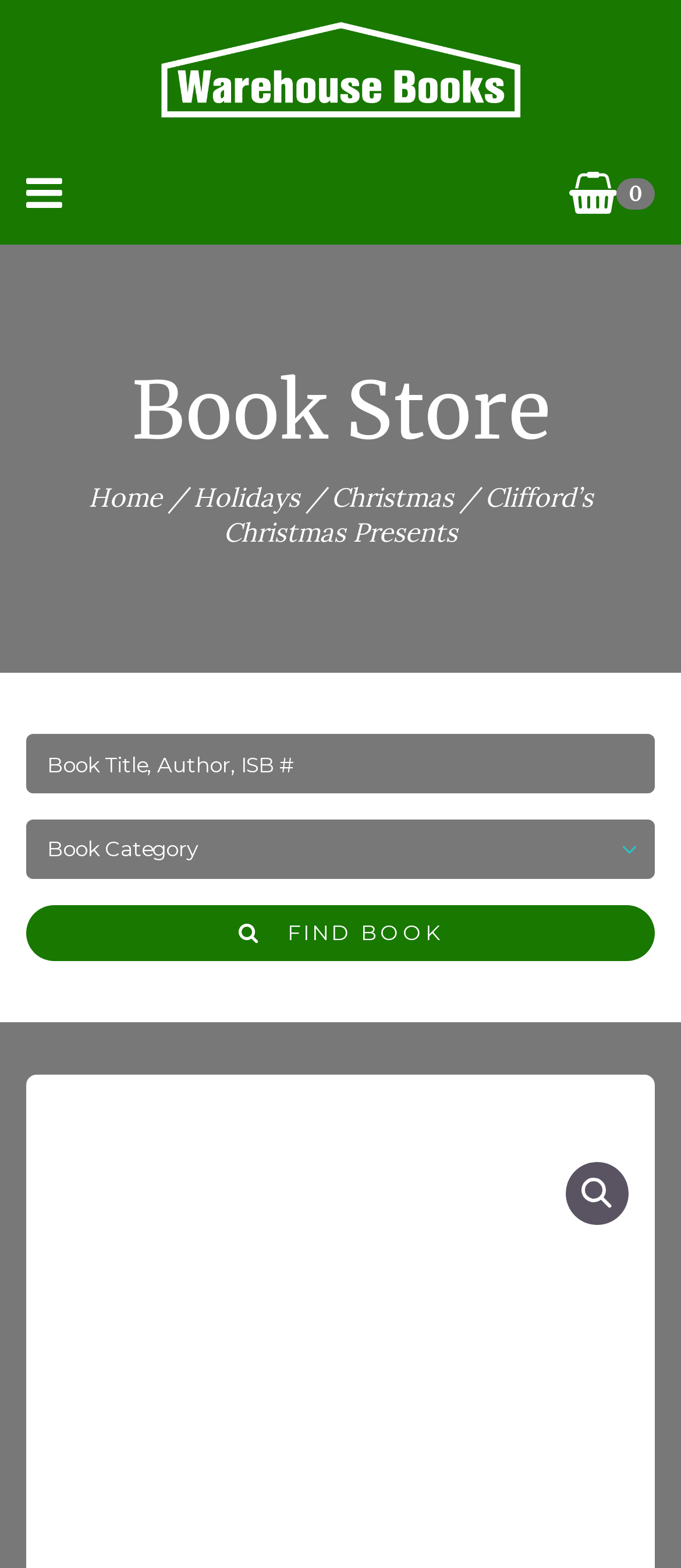Please find the bounding box coordinates of the clickable region needed to complete the following instruction: "go to Holidays". The bounding box coordinates must consist of four float numbers between 0 and 1, i.e., [left, top, right, bottom].

[0.283, 0.306, 0.44, 0.328]